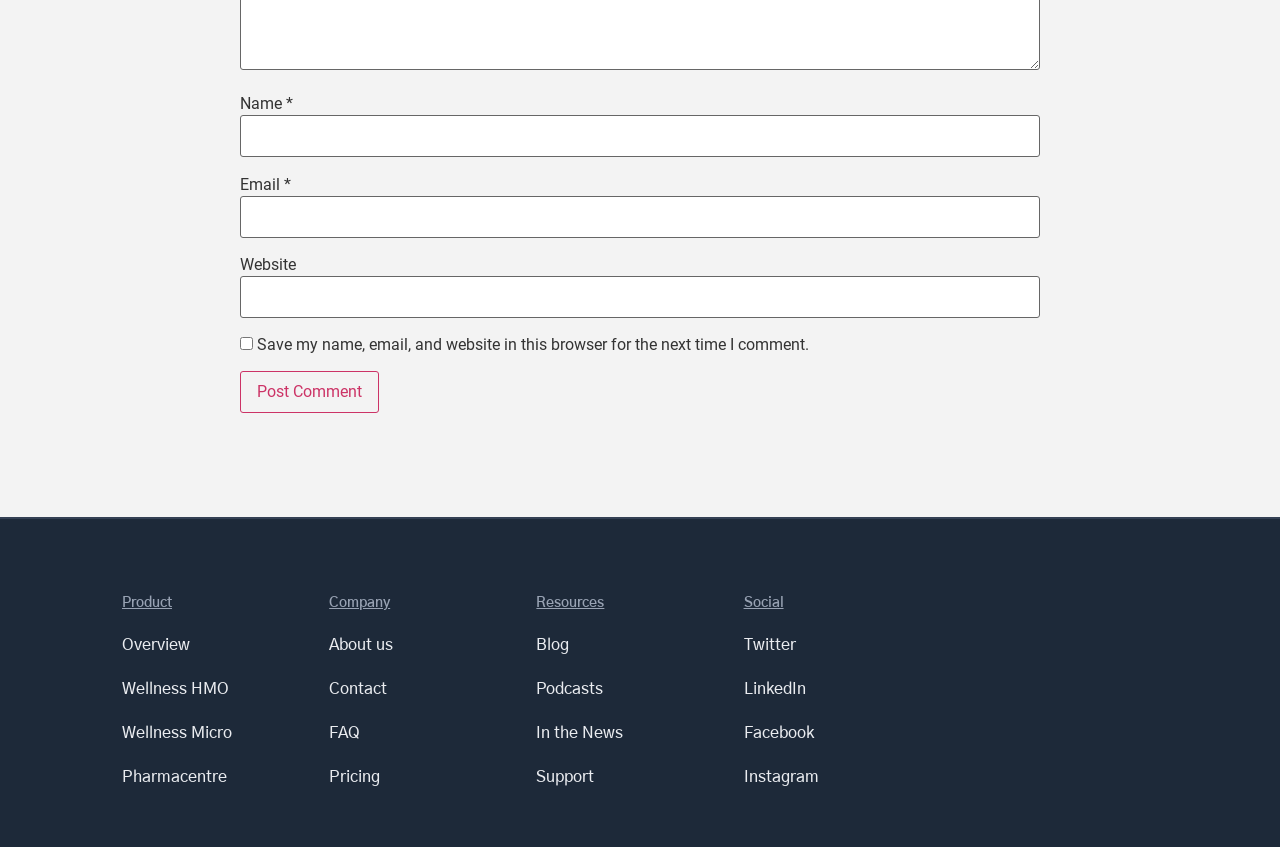Please identify the bounding box coordinates of the clickable area that will fulfill the following instruction: "Visit the Wellness HMO page". The coordinates should be in the format of four float numbers between 0 and 1, i.e., [left, top, right, bottom].

[0.095, 0.804, 0.179, 0.823]